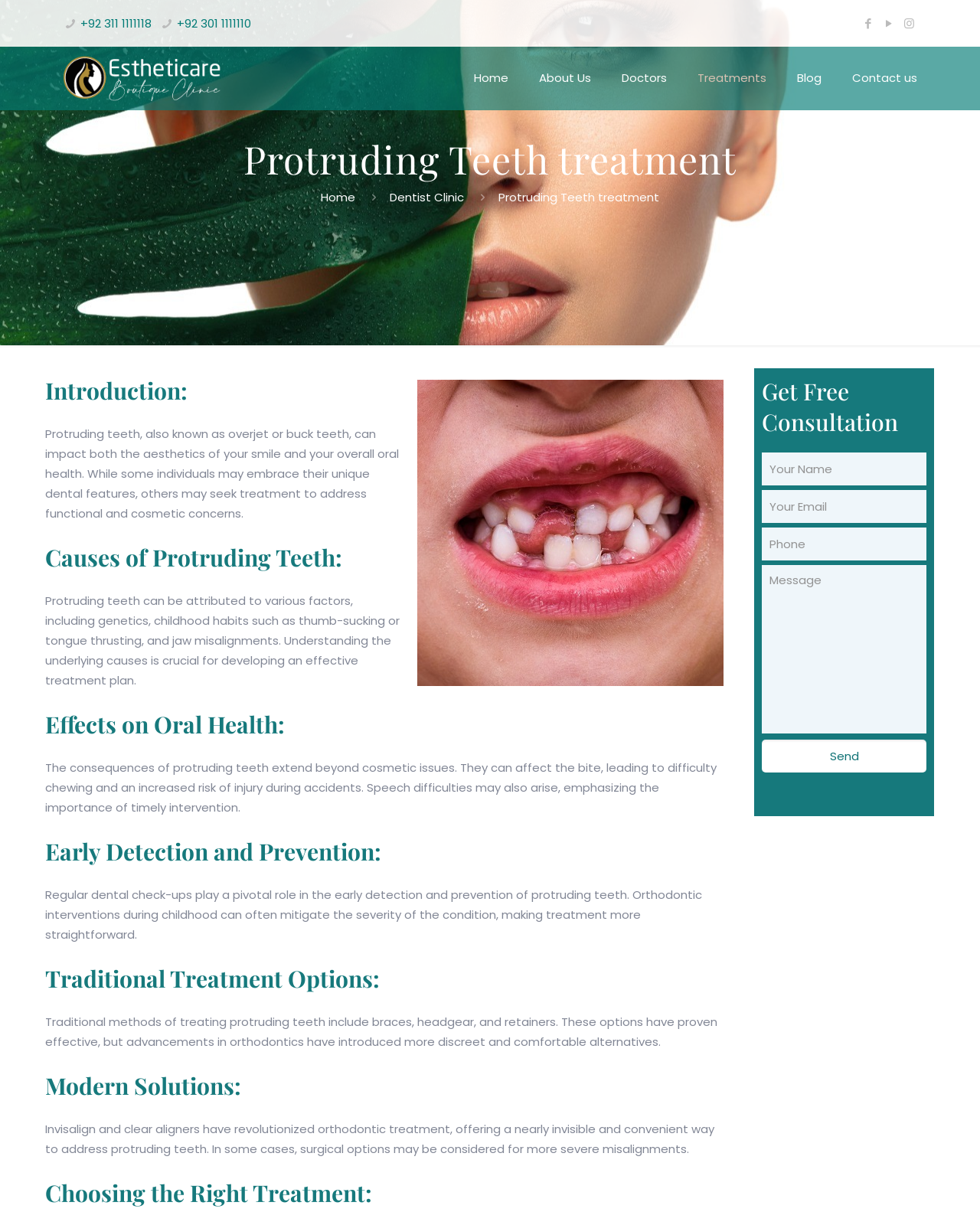Pinpoint the bounding box coordinates for the area that should be clicked to perform the following instruction: "Navigate to the About Us page".

[0.535, 0.039, 0.619, 0.09]